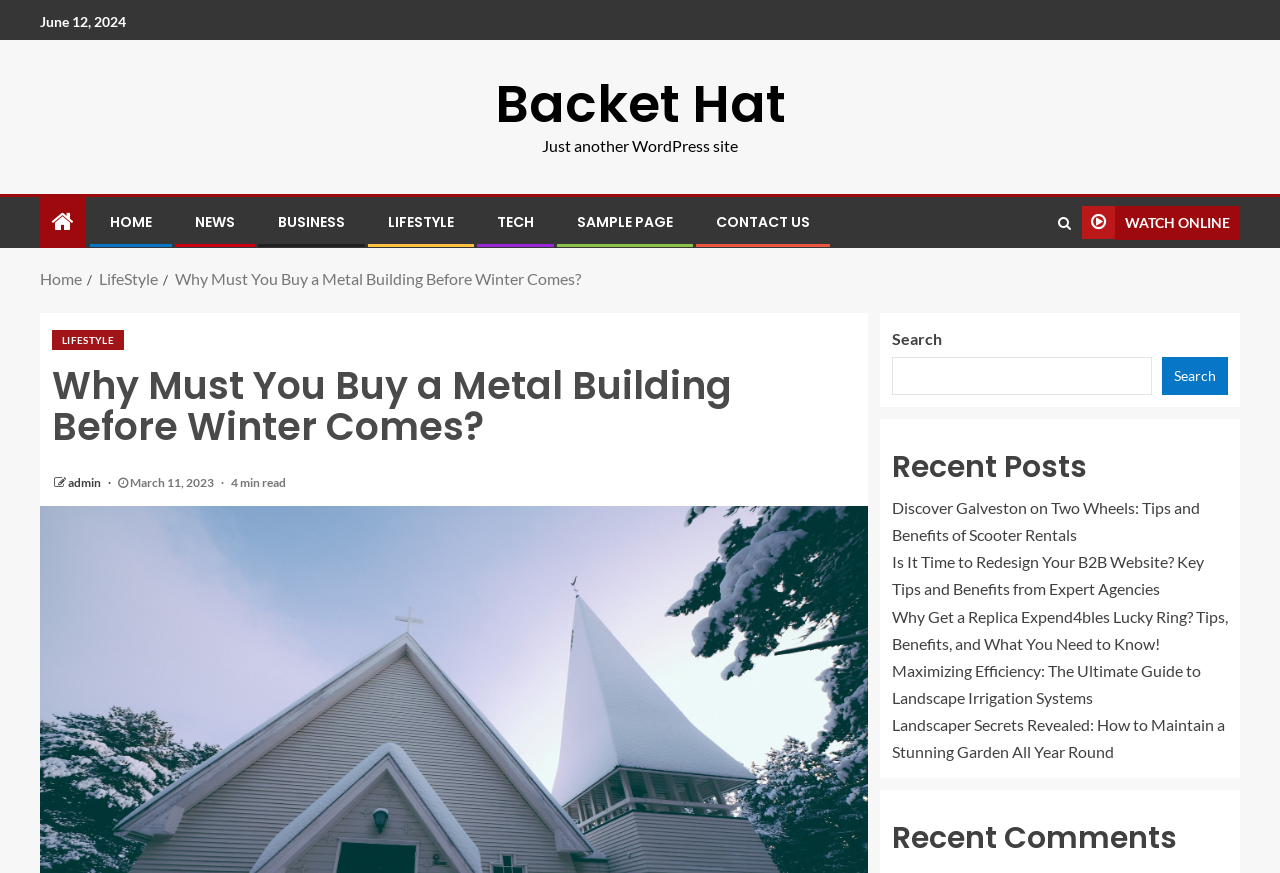Locate the bounding box coordinates of the clickable region to complete the following instruction: "Click on the HOME link."

[0.086, 0.243, 0.119, 0.266]